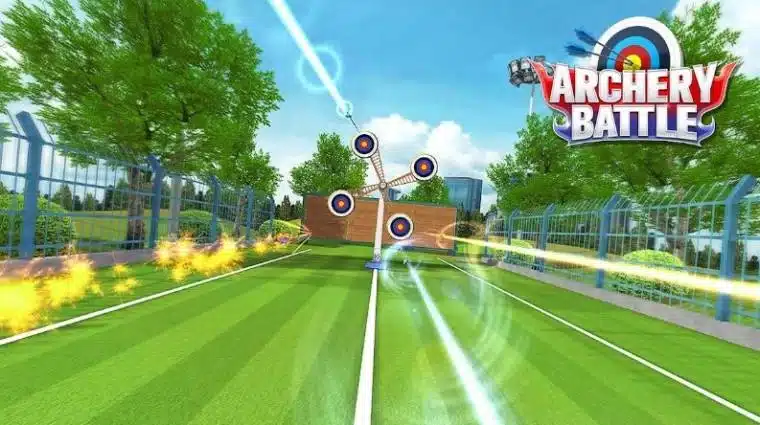Offer a detailed explanation of the image and its components.

The image showcases a vibrant and engaging scene from the game "Archery Battle," featuring a detailed archery range set against a bright blue sky. The lush green grass is flanked by tall trees, creating a serene outdoor atmosphere ideal for archery practice. In the center, a unique target system with multiple circular targets is thoughtfully placed, suggesting a competitive element to the game. Dynamic visual effects, including bright trails, indicate the movement of arrows in flight, adding excitement and a sense of action. The bold and colorful logo of "Archery Battle" prominently positioned in the corner reinforces the game's branding, inviting players into an exhilarating archery experience. This captivating imagery encapsulates the game's action-packed gameplay, where players can enhance their archery skills in an immersive environment.